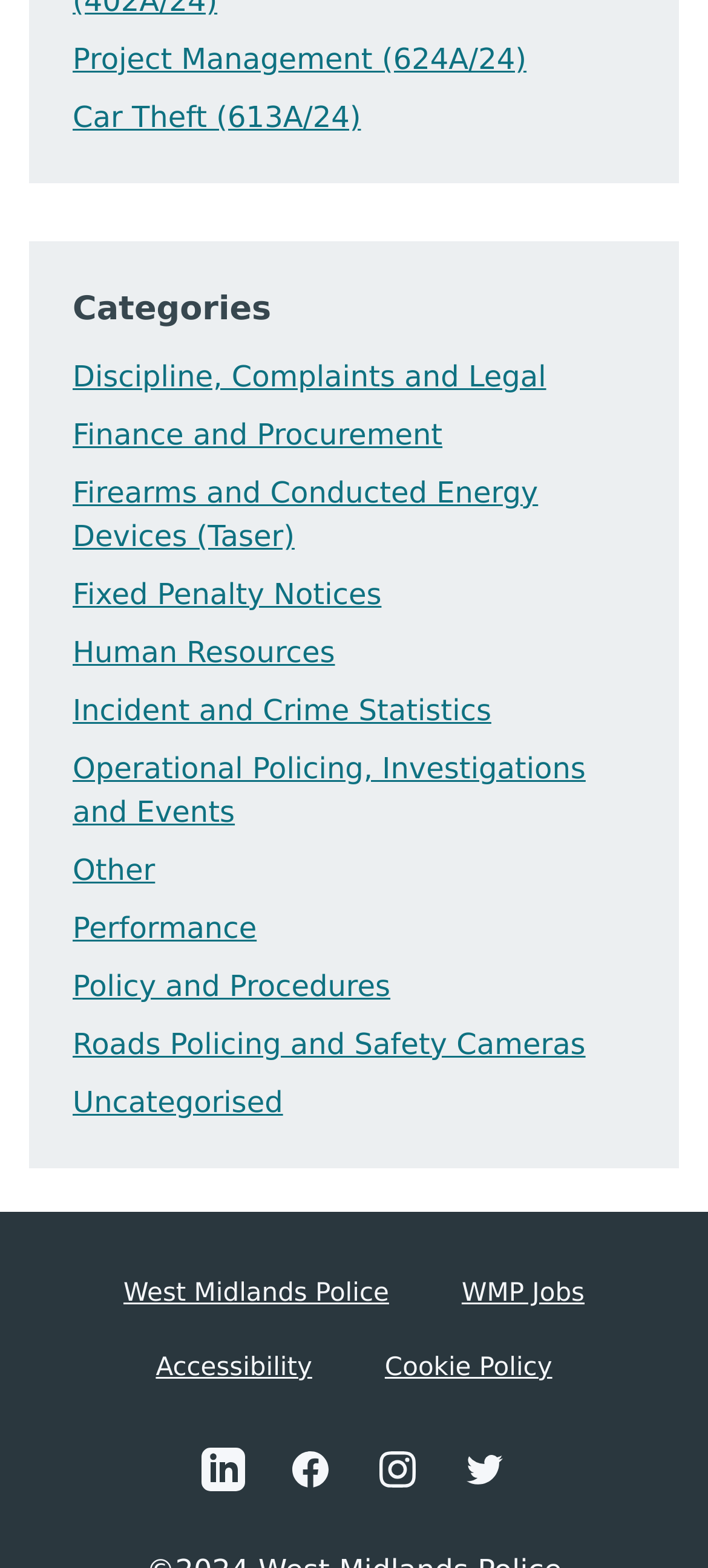Show the bounding box coordinates for the HTML element described as: "Click here".

None